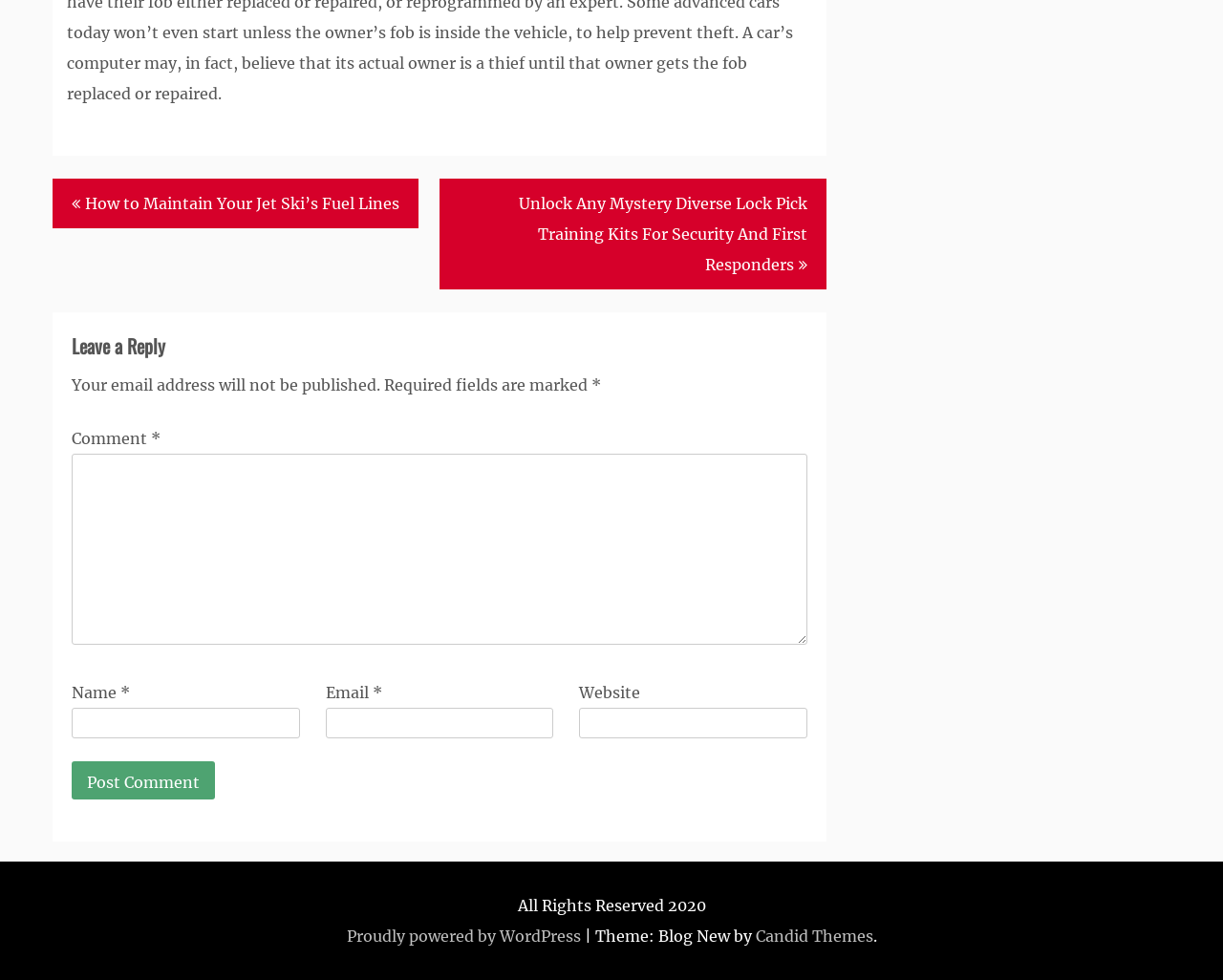Please specify the bounding box coordinates of the element that should be clicked to execute the given instruction: 'Click on the 'Post Comment' button'. Ensure the coordinates are four float numbers between 0 and 1, expressed as [left, top, right, bottom].

[0.059, 0.777, 0.176, 0.816]